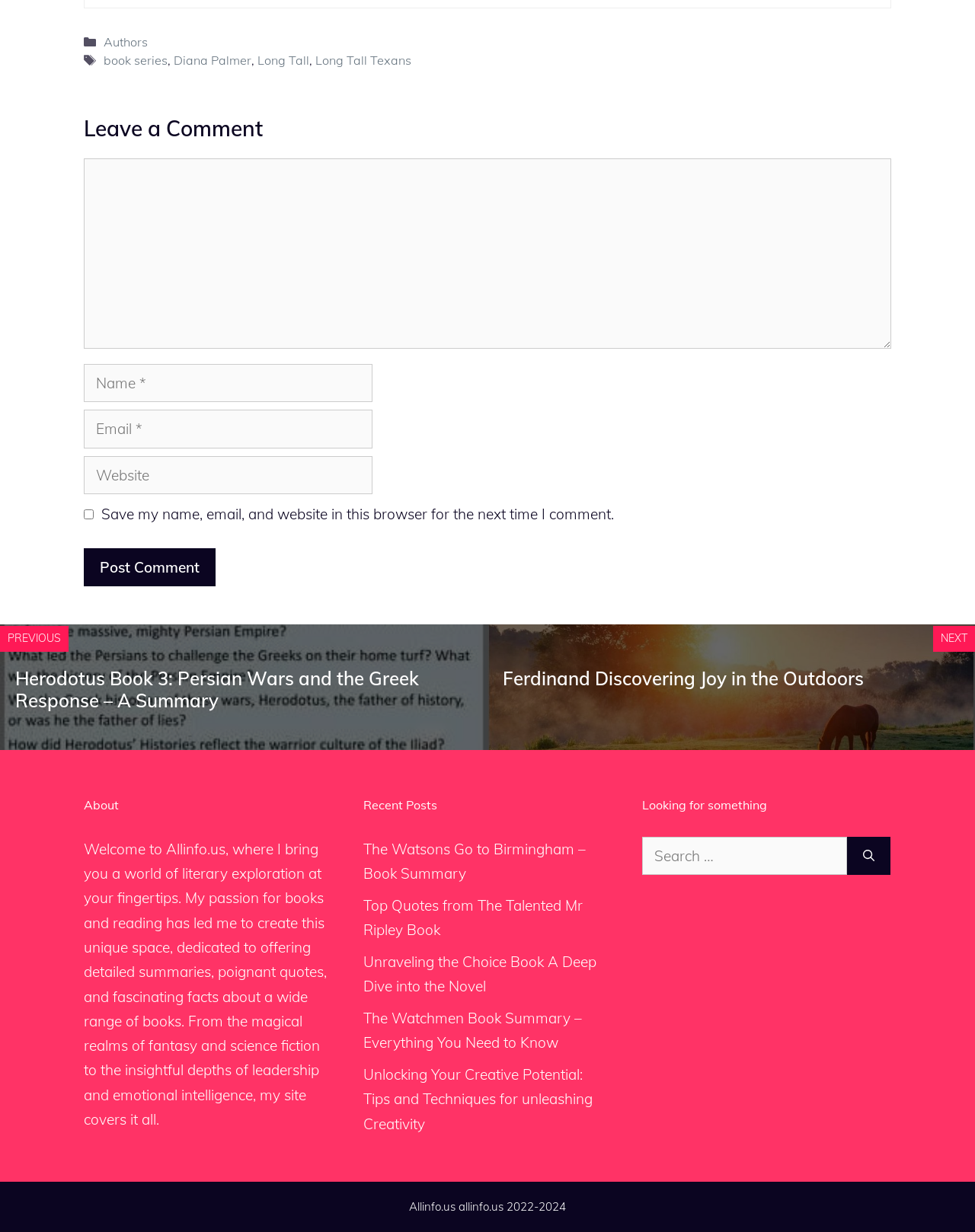Find the bounding box coordinates for the area that should be clicked to accomplish the instruction: "View the previous post".

[0.008, 0.513, 0.062, 0.524]